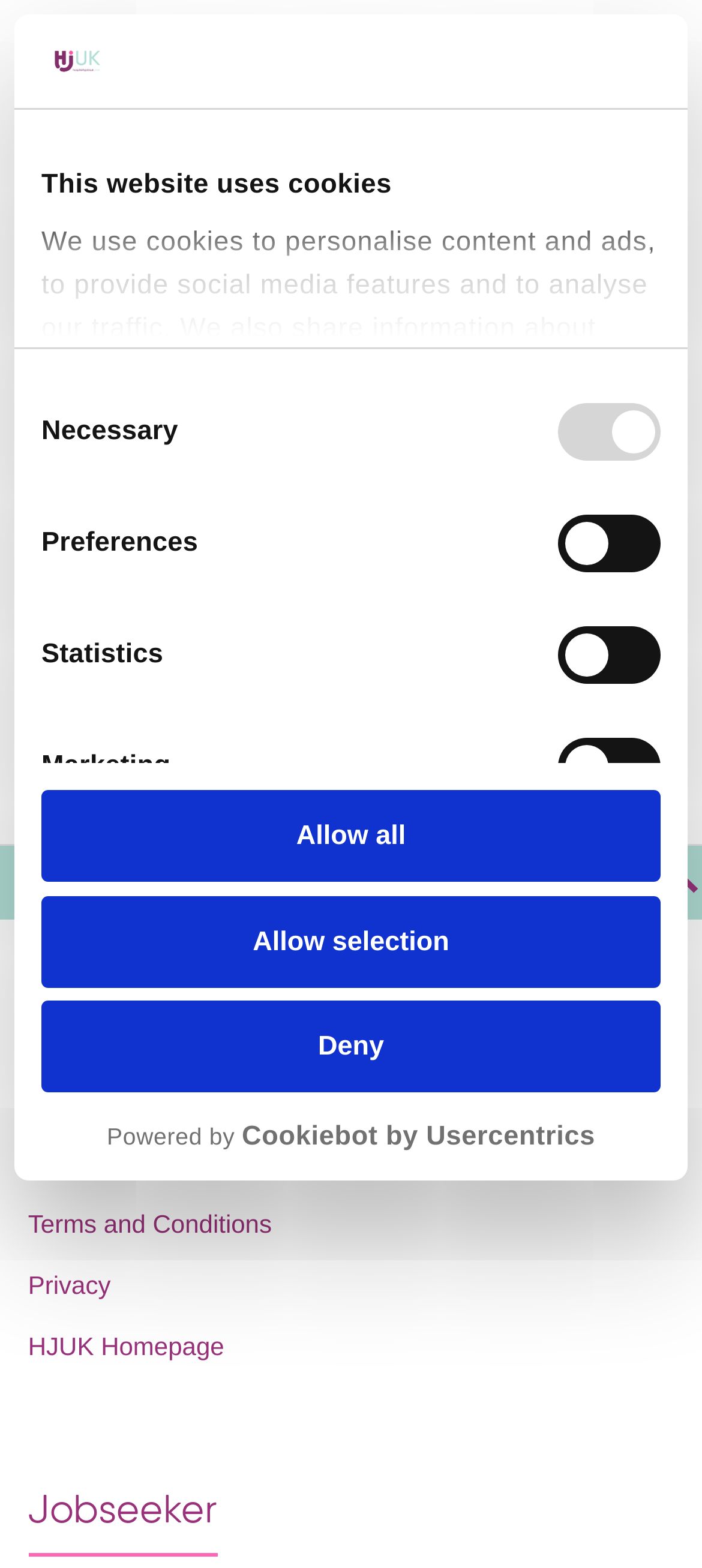Extract the bounding box of the UI element described as: "Powered by Cookiebot by Usercentrics".

[0.059, 0.714, 0.941, 0.736]